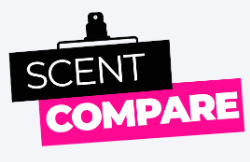Respond to the question below with a concise word or phrase:
What is illustrated above the text?

perfume bottle